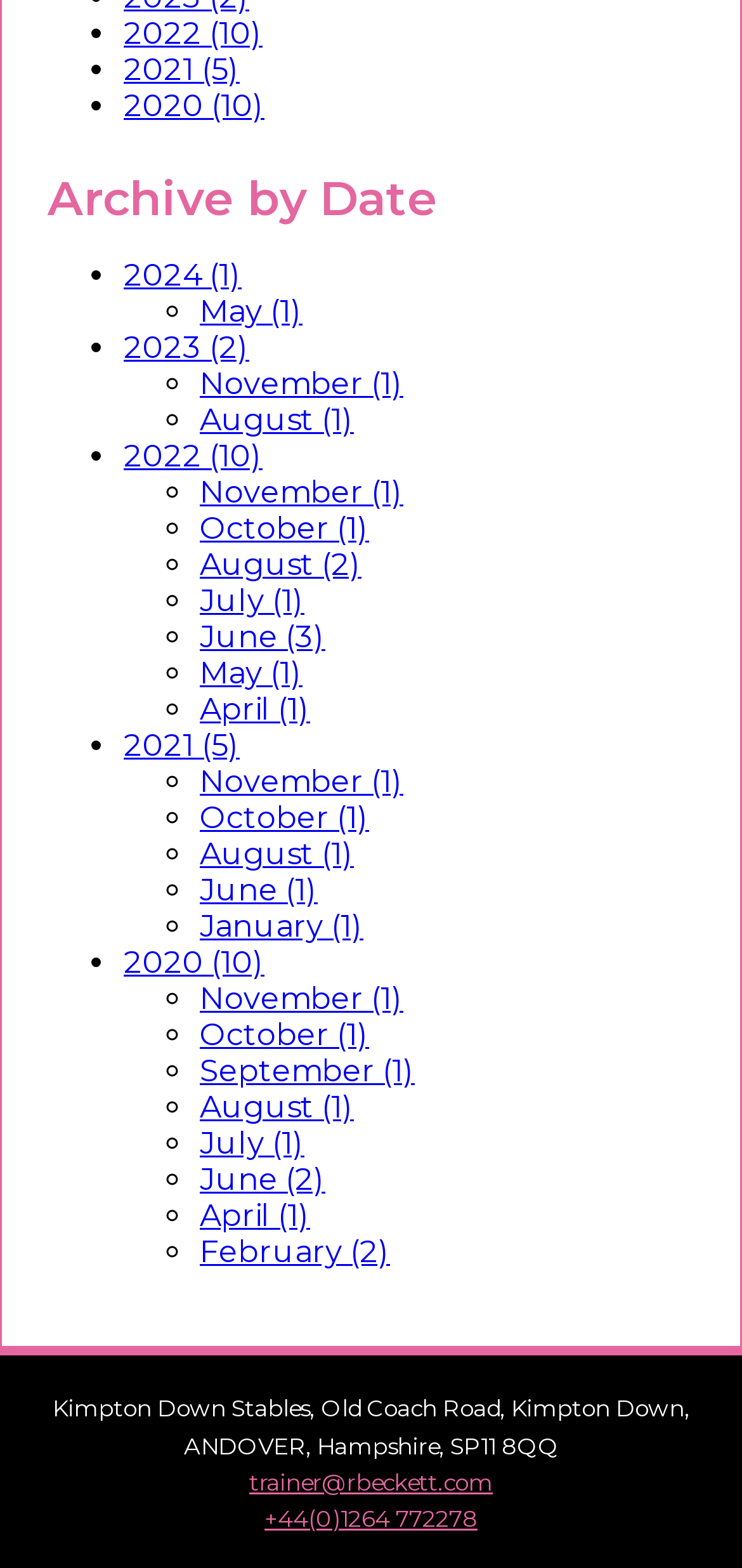Identify the bounding box coordinates for the region of the element that should be clicked to carry out the instruction: "Contact the trainer via email". The bounding box coordinates should be four float numbers between 0 and 1, i.e., [left, top, right, bottom].

[0.336, 0.936, 0.664, 0.954]